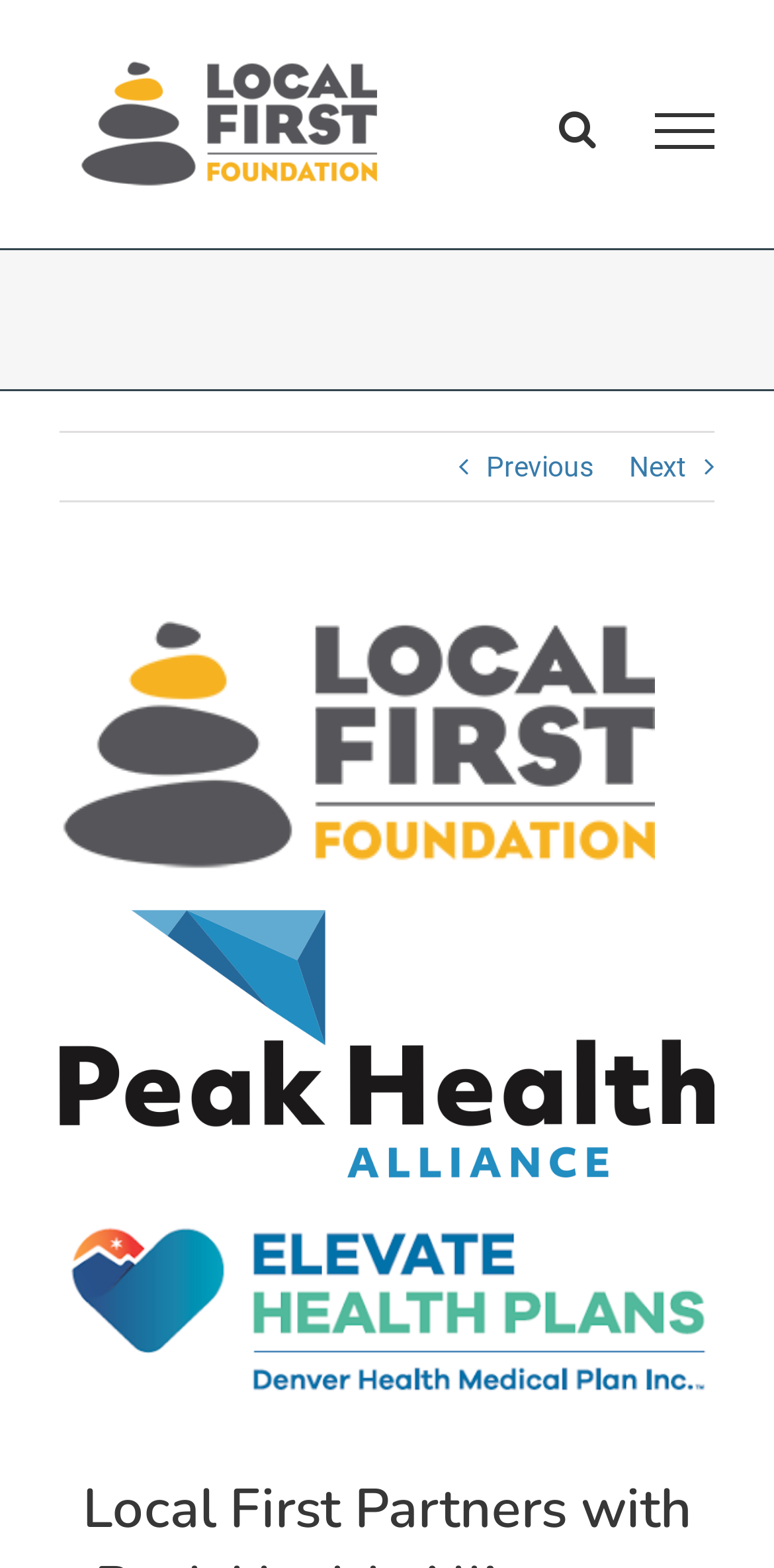Give a short answer to this question using one word or a phrase:
What is the name of the health insurance carrier mentioned?

Elevate Health Plans